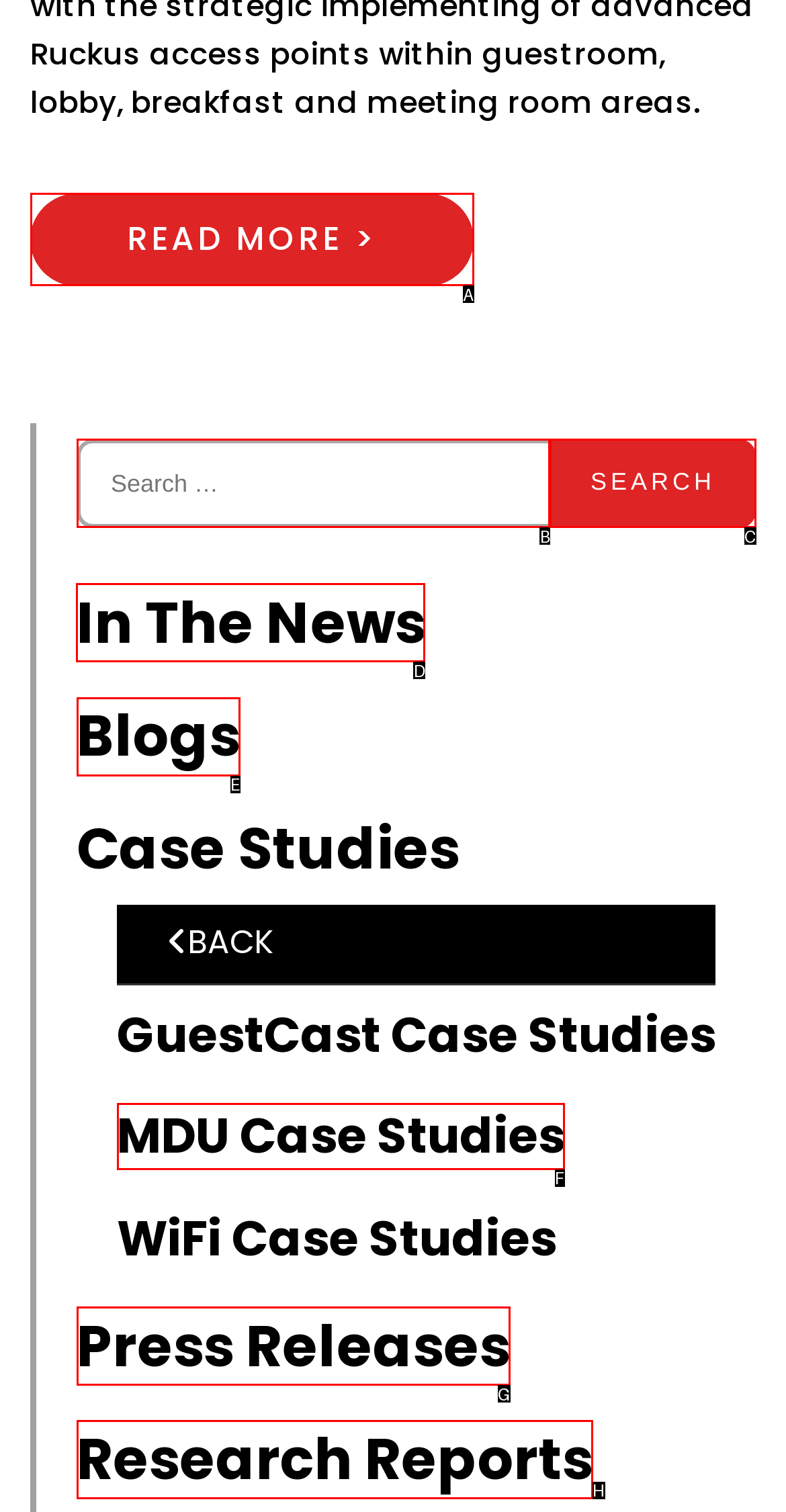From the given choices, which option should you click to complete this task: View In The News page? Answer with the letter of the correct option.

D